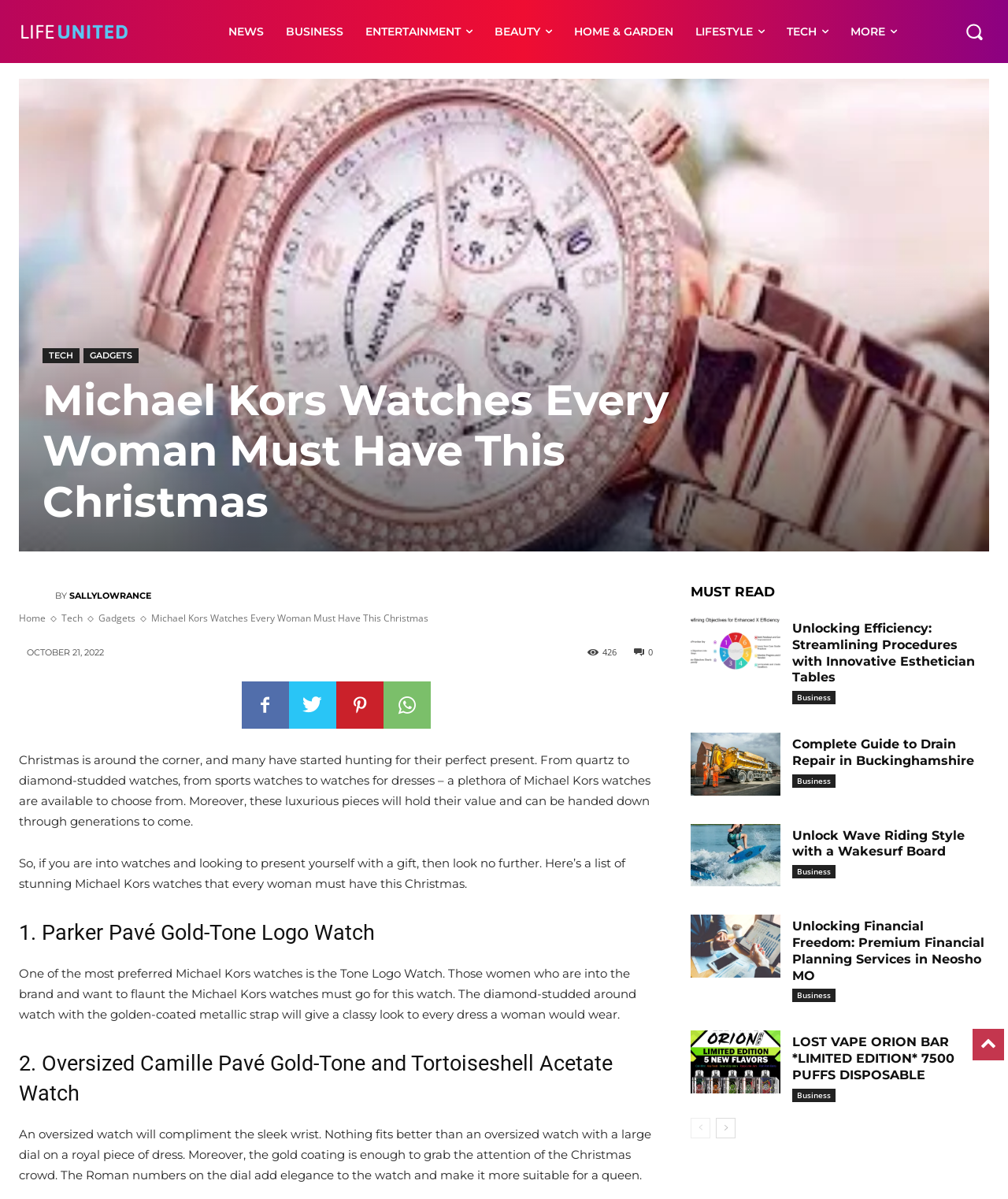Provide the bounding box coordinates for the area that should be clicked to complete the instruction: "Read the article about Michael Kors Watches".

[0.019, 0.628, 0.645, 0.691]